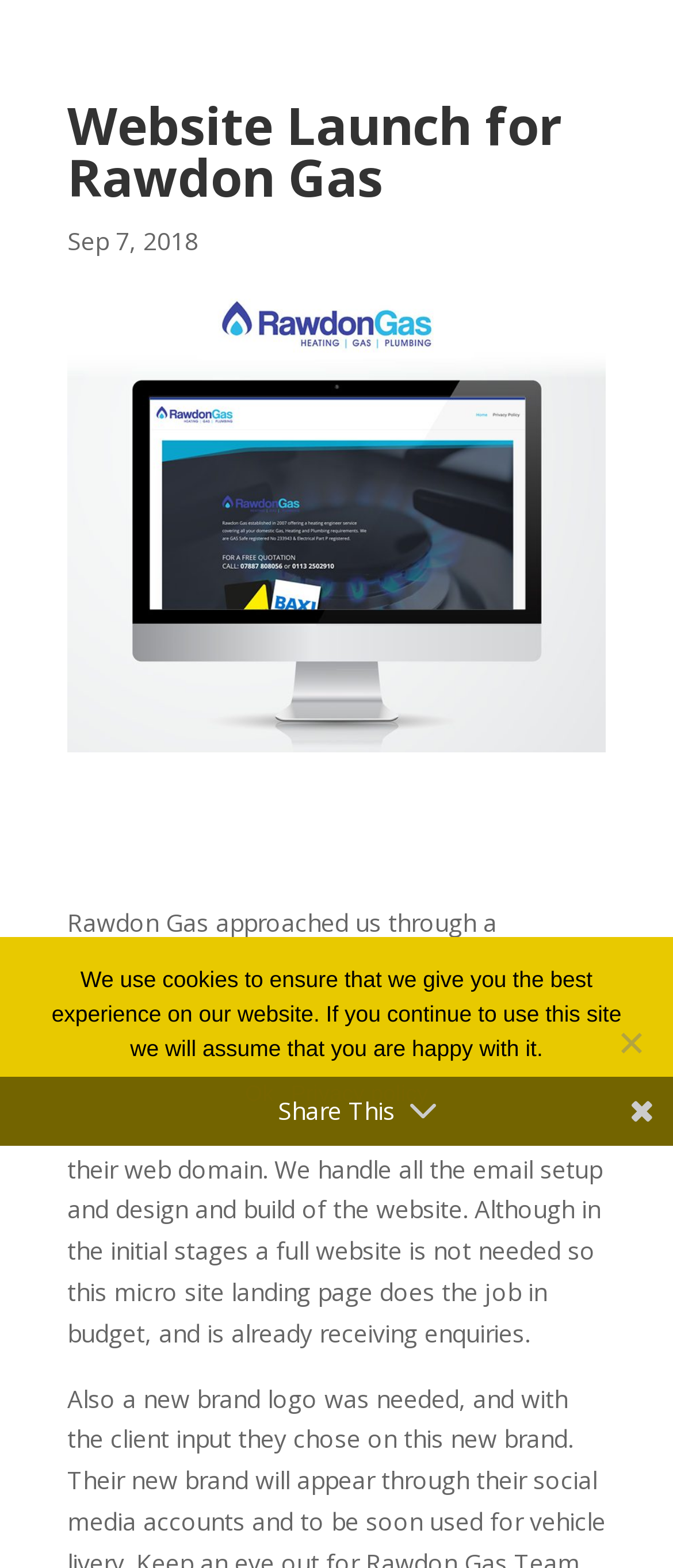What is the purpose of the micro site landing page?
Please provide a detailed and comprehensive answer to the question.

I found the purpose of the micro site landing page by reading the static text element located at [0.1, 0.578, 0.895, 0.86] which mentions that the micro site landing page is already receiving enquiries.